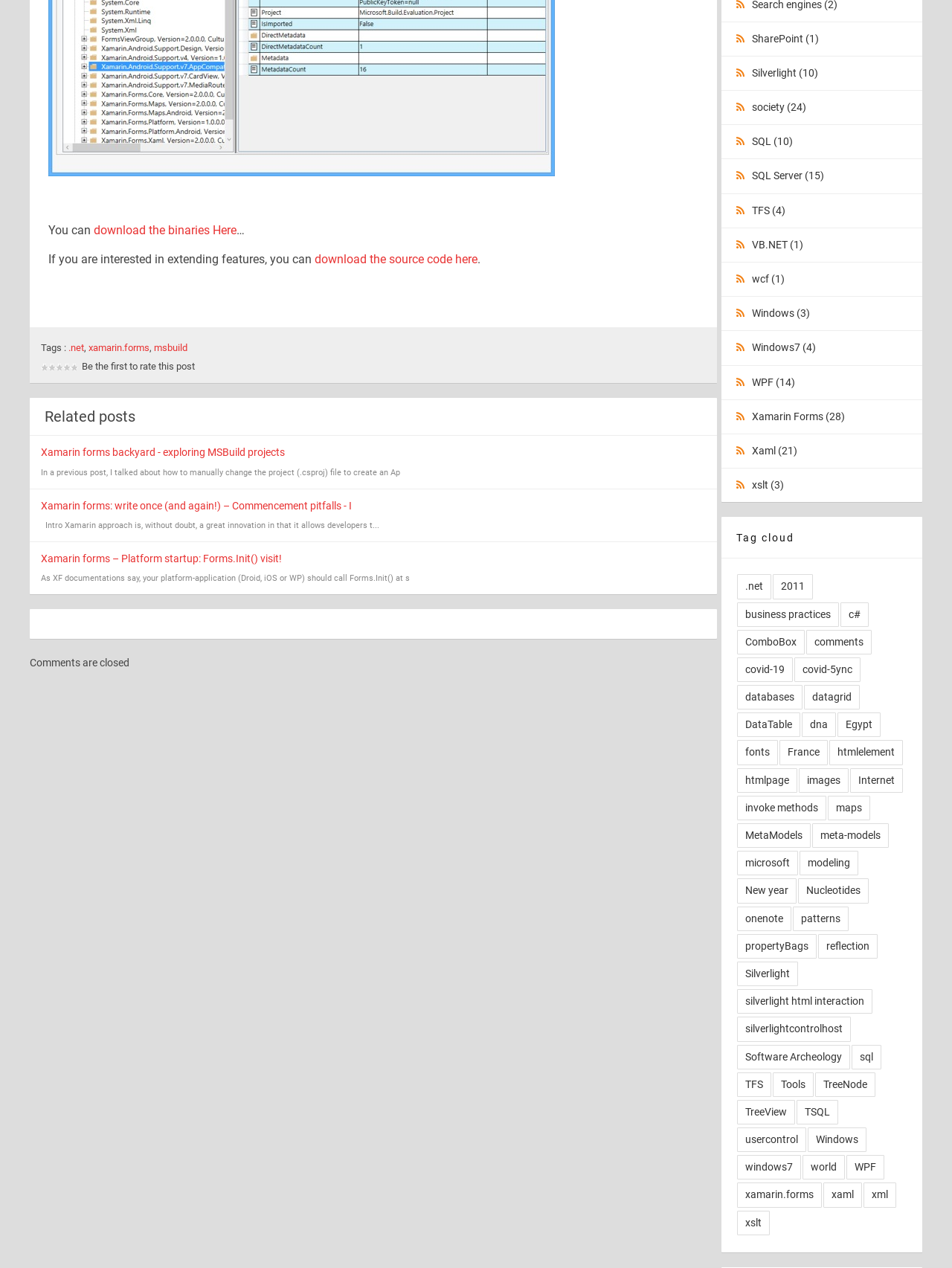Could you determine the bounding box coordinates of the clickable element to complete the instruction: "explore tag cloud"? Provide the coordinates as four float numbers between 0 and 1, i.e., [left, top, right, bottom].

[0.758, 0.408, 0.969, 0.441]